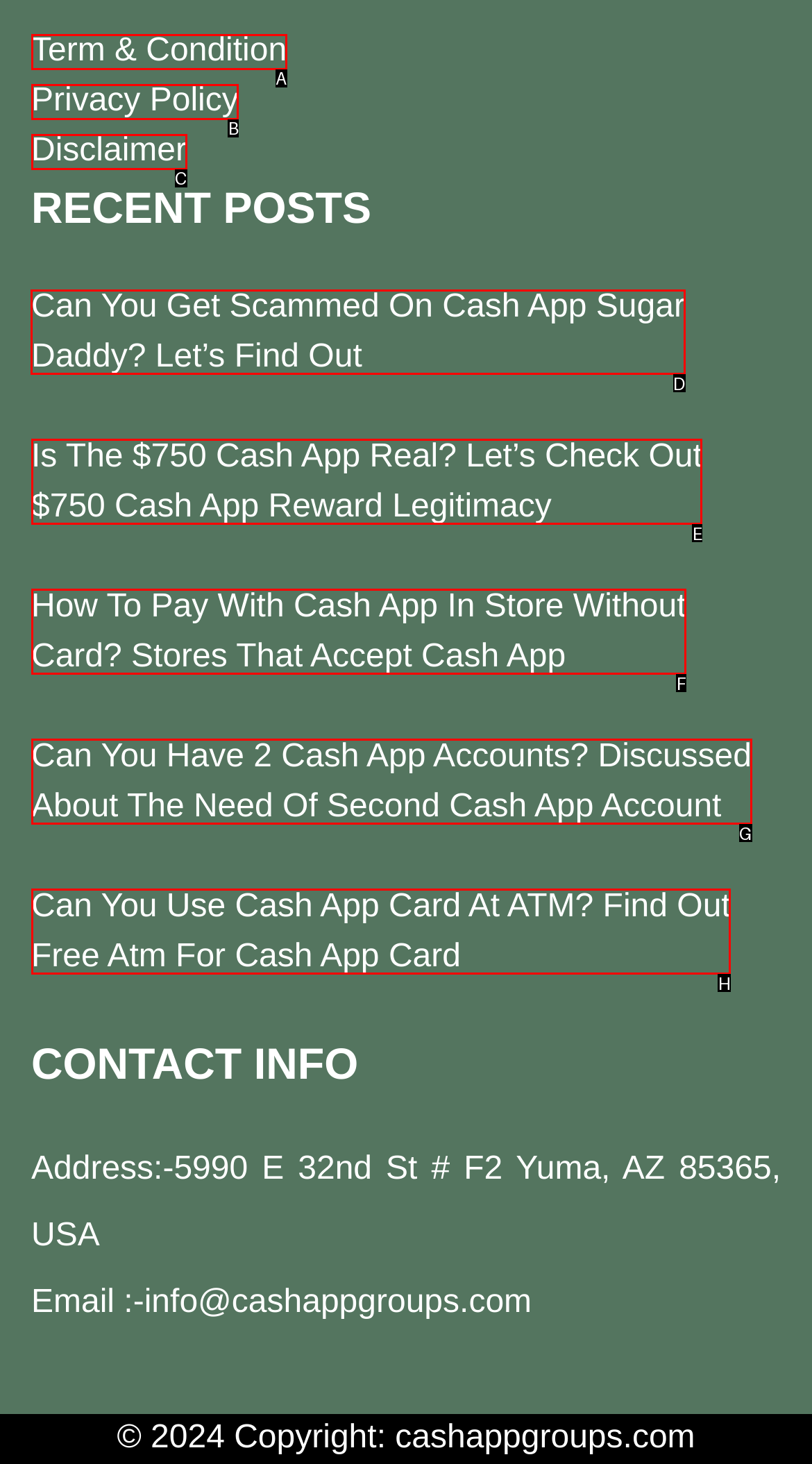Identify the correct UI element to click for this instruction: Contact us
Respond with the appropriate option's letter from the provided choices directly.

None